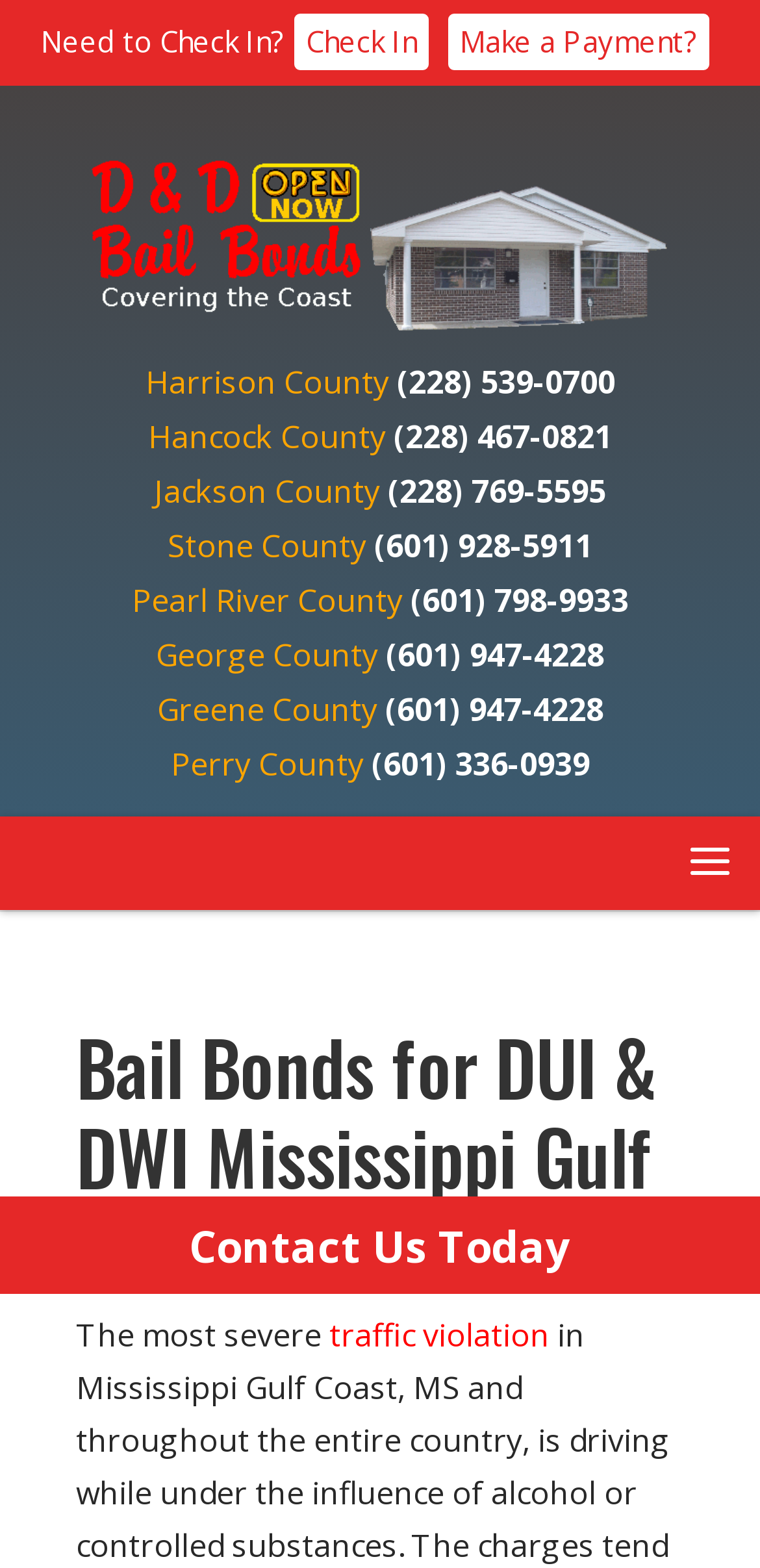Please determine and provide the text content of the webpage's heading.

Bail Bonds for DUI & DWI Mississippi Gulf Coast, MS